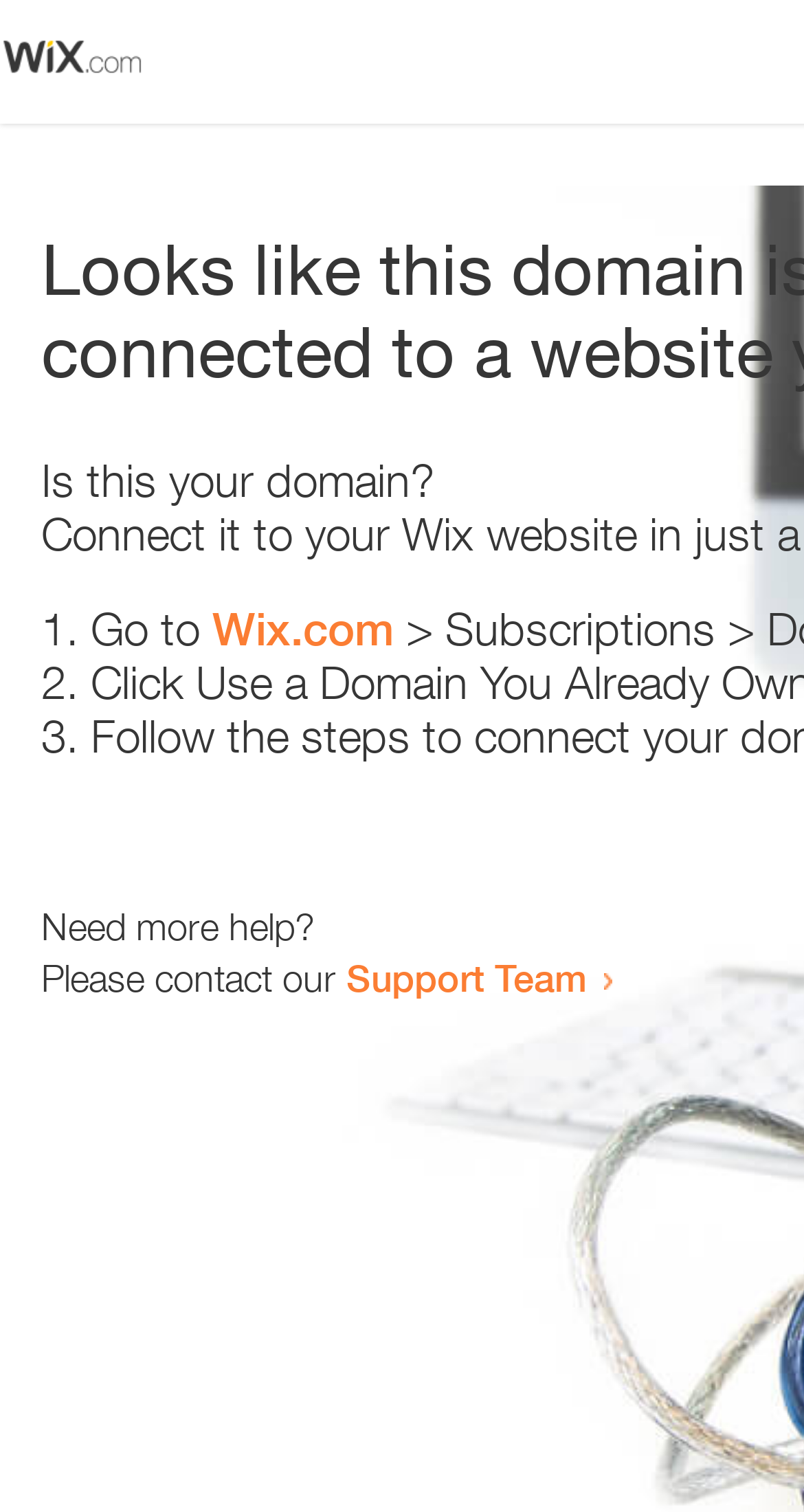How many list markers are present? Look at the image and give a one-word or short phrase answer.

3